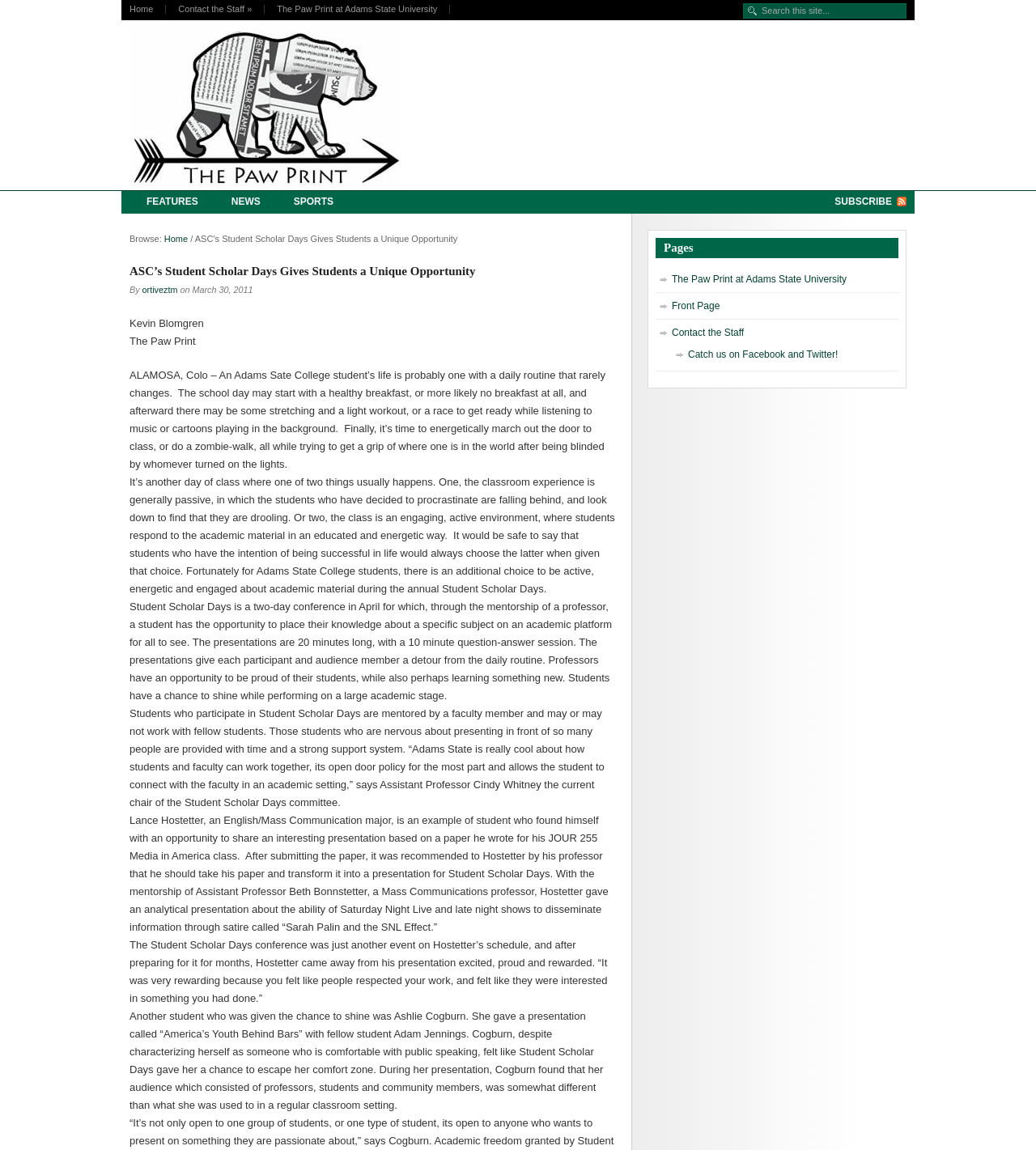Identify the bounding box coordinates necessary to click and complete the given instruction: "Read the 'FEATURES' section".

[0.126, 0.166, 0.207, 0.184]